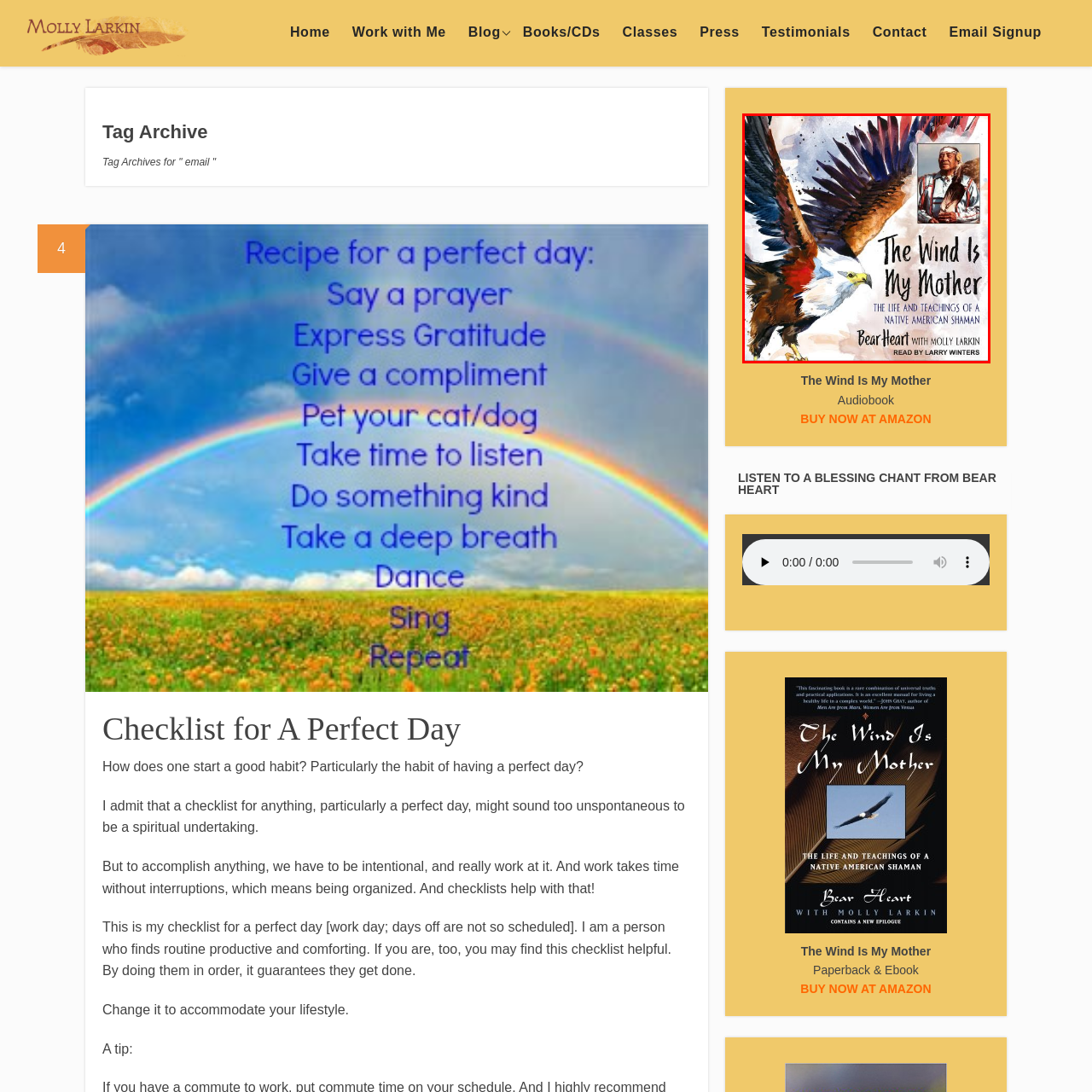Pay attention to the image encircled in red and give a thorough answer to the subsequent question, informed by the visual details in the image:
What is the attire worn by Bear Heart in the portrait?

The portrait of Bear Heart on the right side of the cover features him wearing traditional Native American attire, which underscores his identity as a Native American shaman and emphasizes the cultural context of the audiobook.